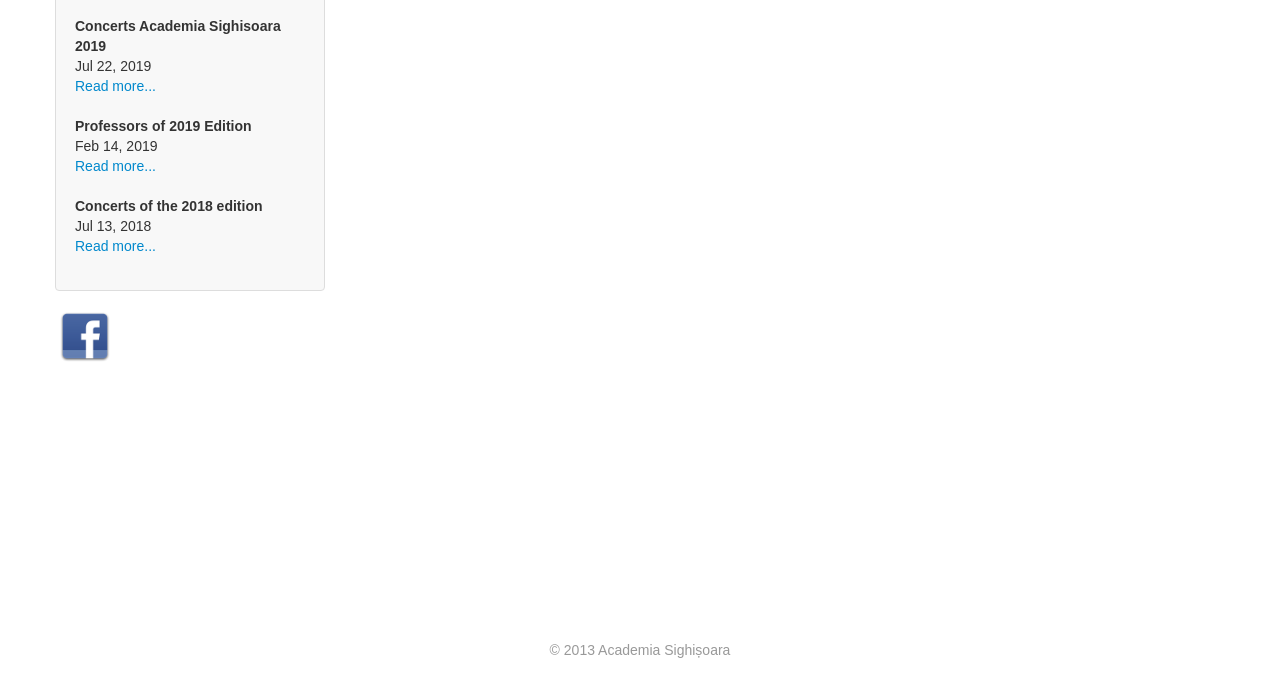Identify the bounding box coordinates for the UI element that matches this description: "Read more...".

[0.059, 0.225, 0.122, 0.248]